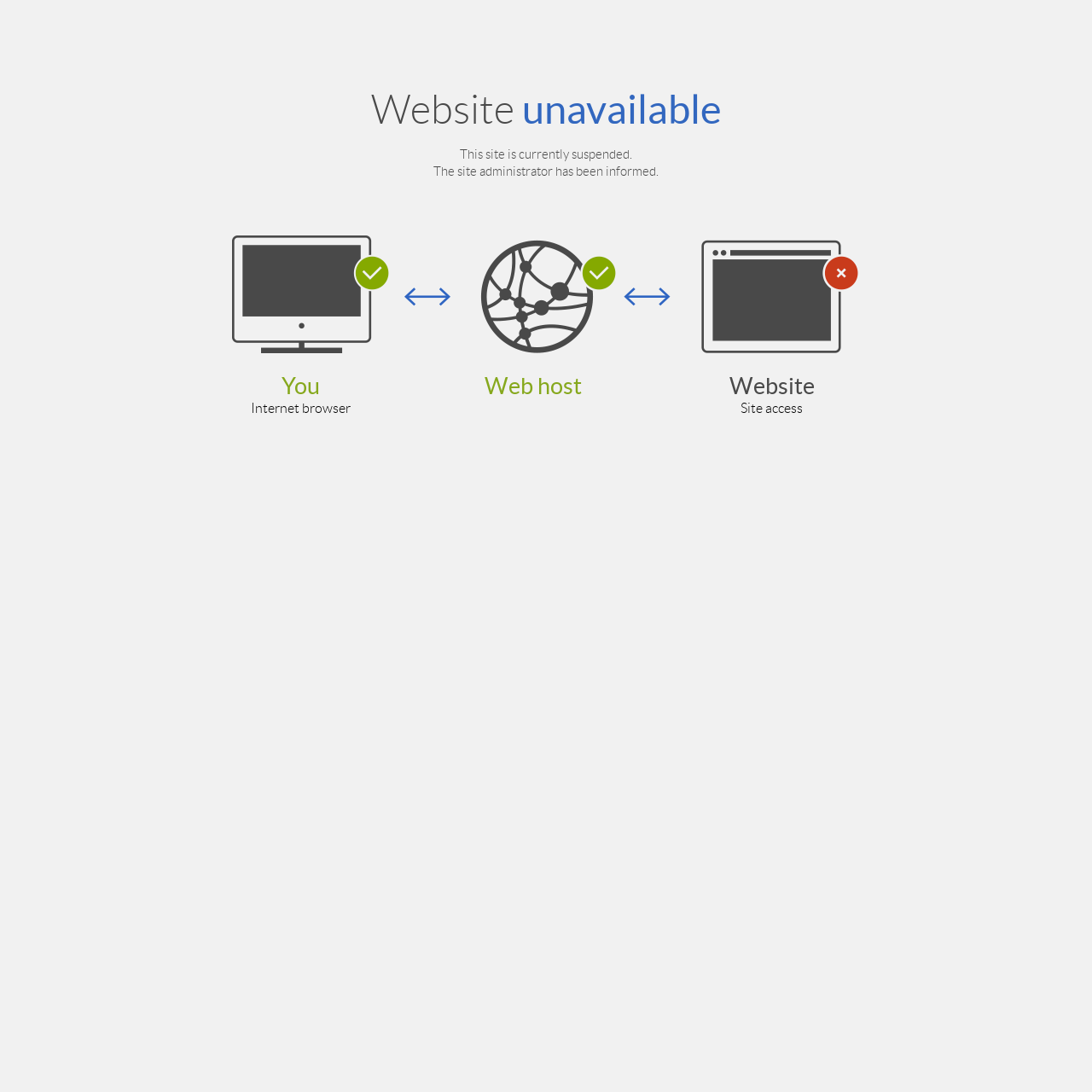Give a concise answer of one word or phrase to the question: 
What is the second column heading?

Web host